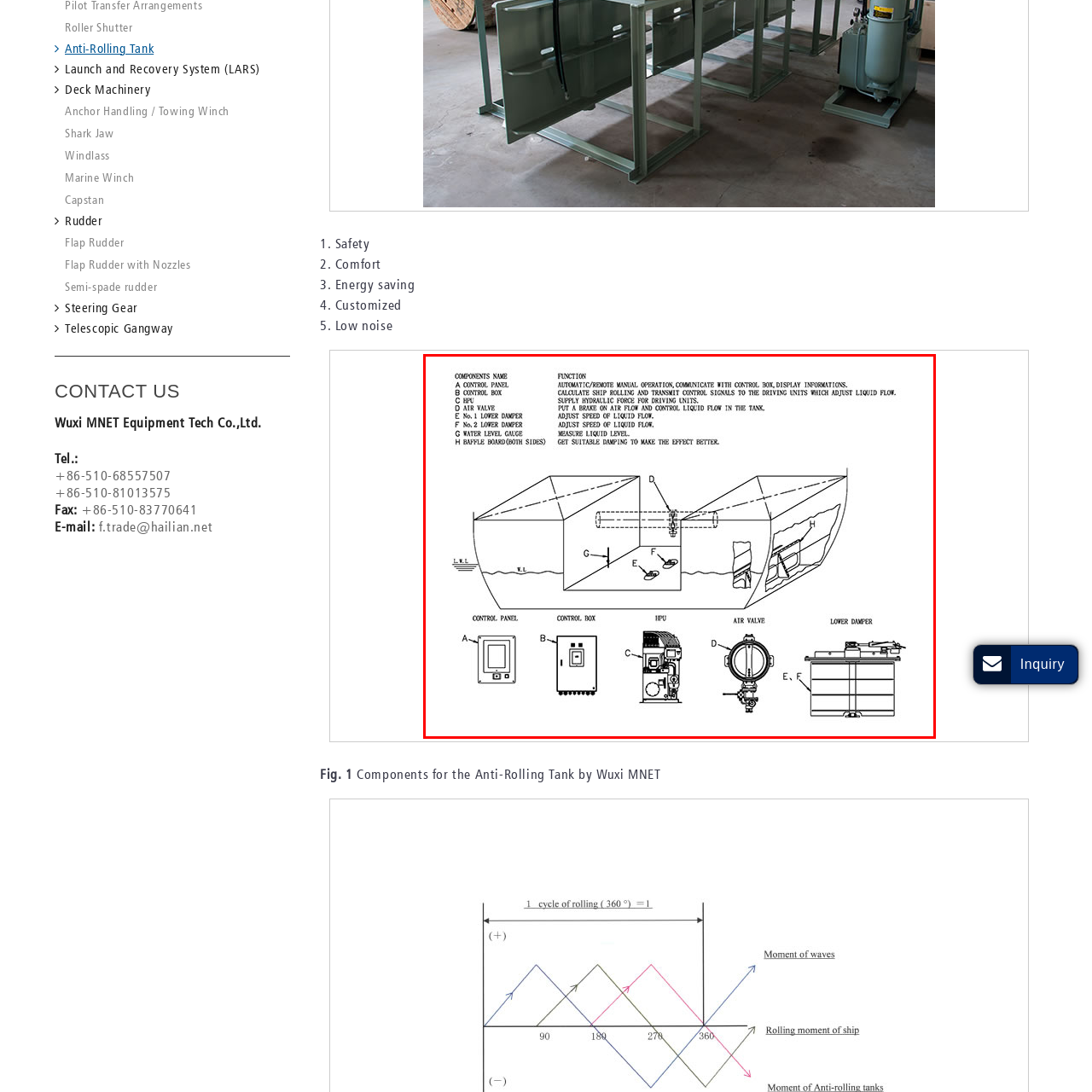Generate a comprehensive caption for the picture highlighted by the red outline.

This technical illustration depicts the components of an Anti-Rolling Tank designed by Wuxi MNET Equipment Tech Co., Ltd. It features labeled parts including a control panel, control box, hydraulic power unit (HPU), air valve, and lower dampers. Each component is highlighted with corresponding letters that identify their functions, such as automatic/manual operation, liquid flow control, and level measurement. The image also includes a schematic layout of the tank's structure, providing insights into its operational mechanics and design. This diagram is essential for understanding the assembly and functioning of the Anti-Rolling Tank system, ensuring effective usage and maintenance.